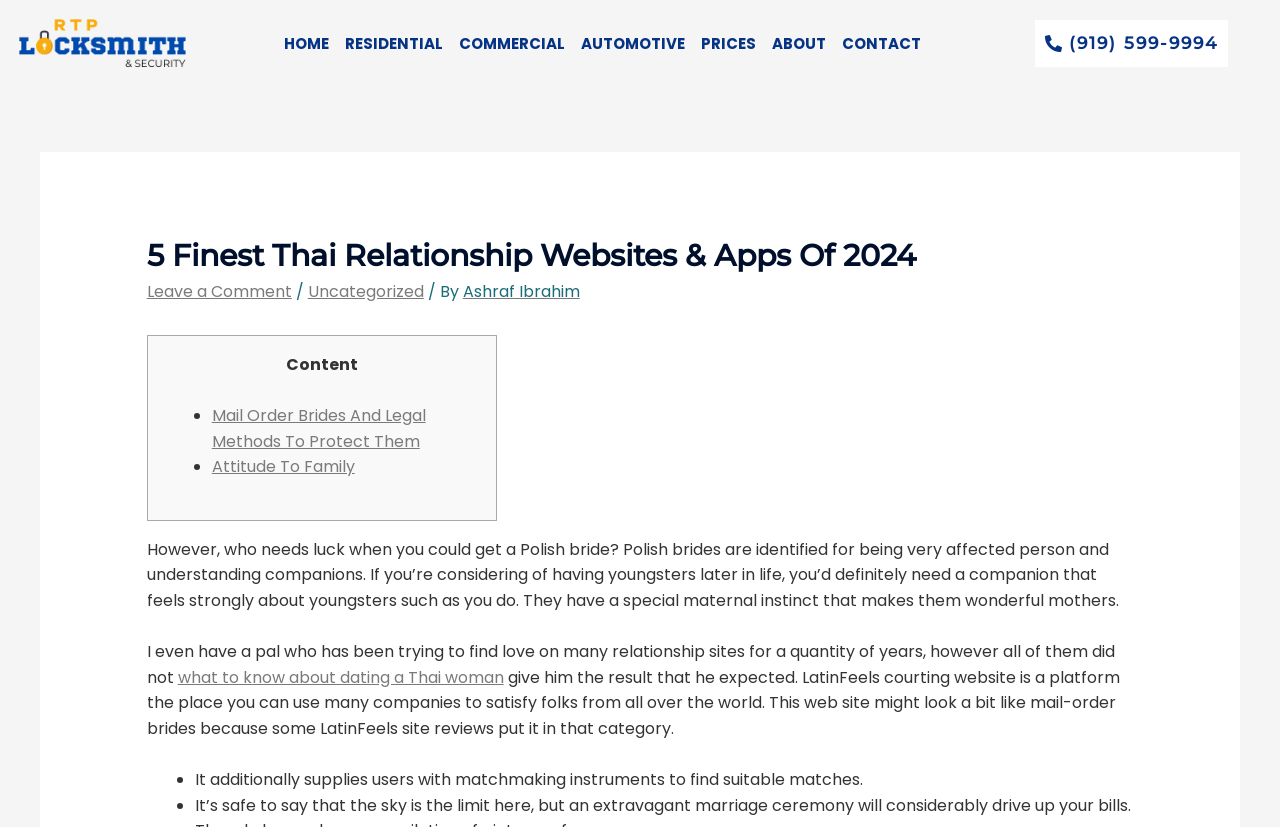Respond to the question with just a single word or phrase: 
What is the topic of the article?

Mail Order Brides